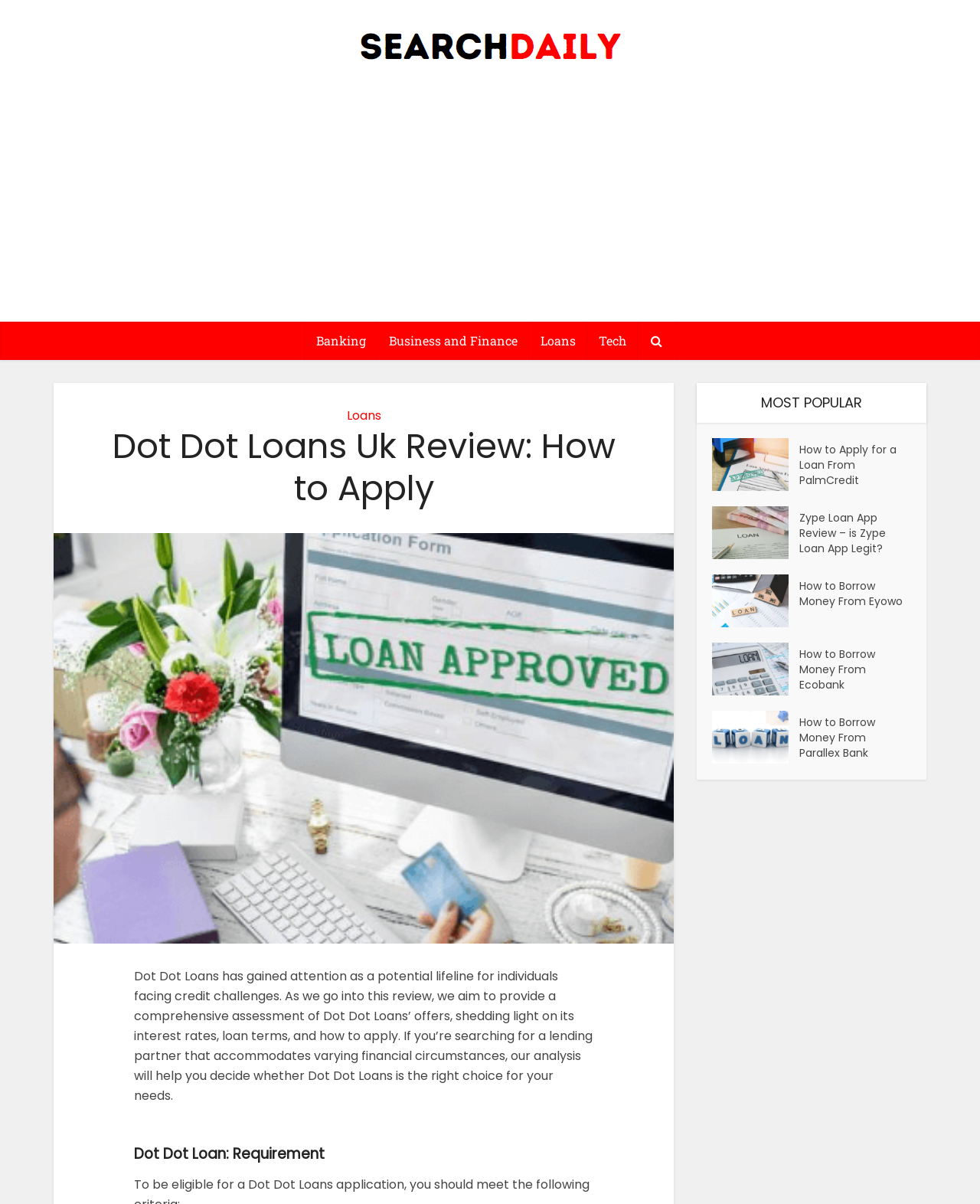Please provide the bounding box coordinates for the UI element as described: "Food". The coordinates must be four floats between 0 and 1, represented as [left, top, right, bottom].

None